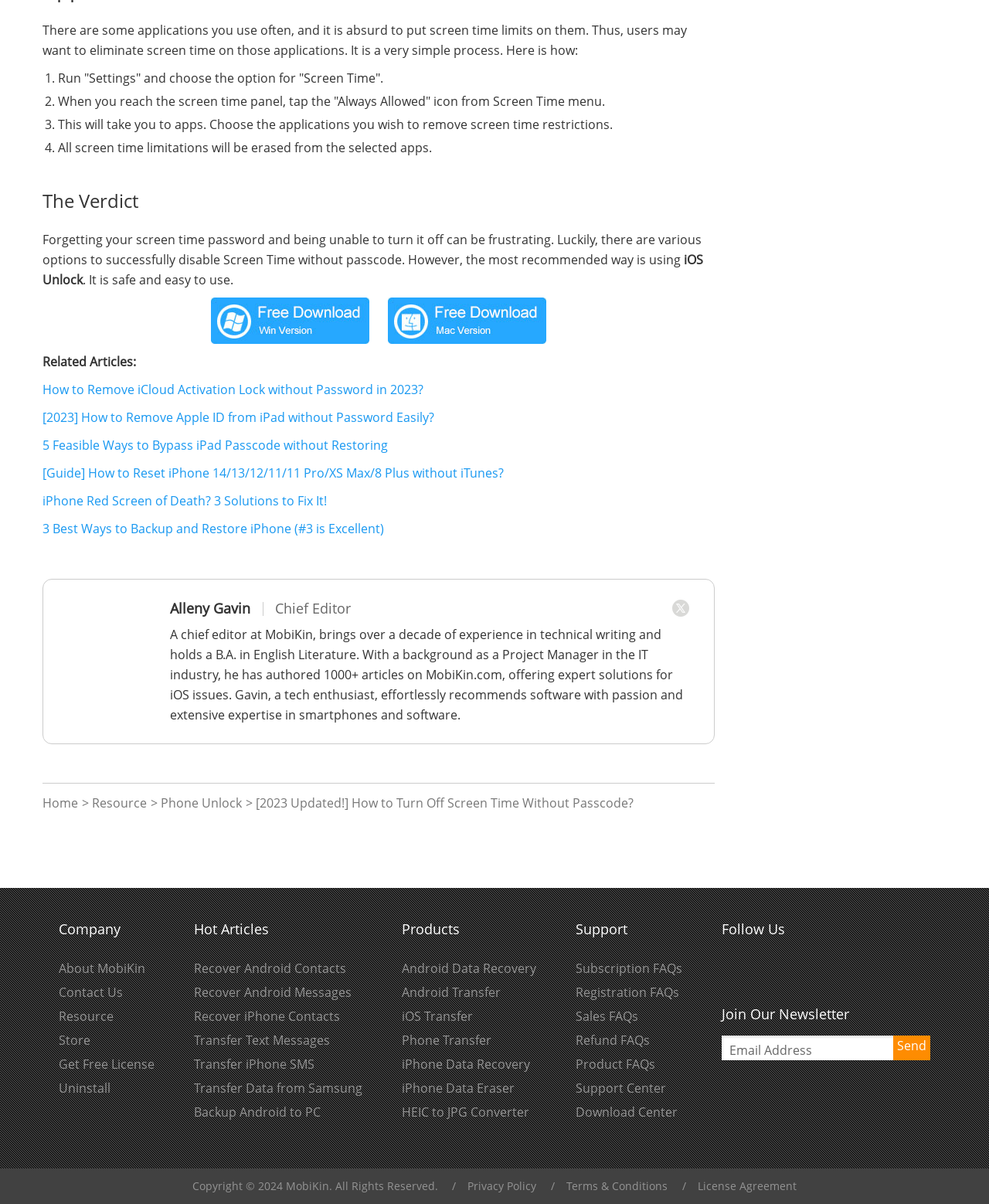Based on the image, provide a detailed response to the question:
Who is the Chief Editor of MobiKin?

The webpage provides information about the Chief Editor of MobiKin, which is Alleny Gavin. This information is available in the section that describes the author of the article.